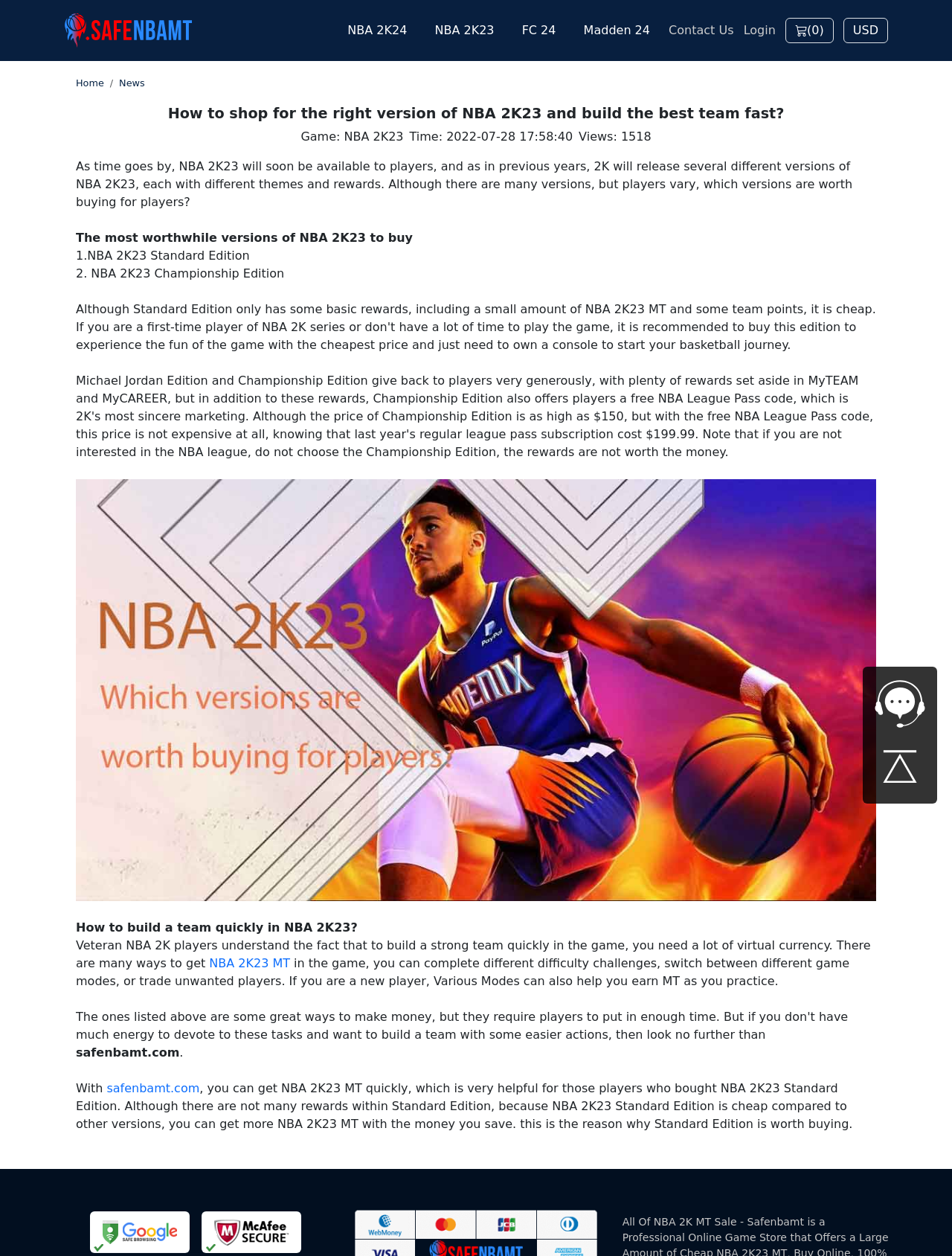Please determine the bounding box coordinates of the clickable area required to carry out the following instruction: "Click on the 'HOME' link". The coordinates must be four float numbers between 0 and 1, represented as [left, top, right, bottom].

None